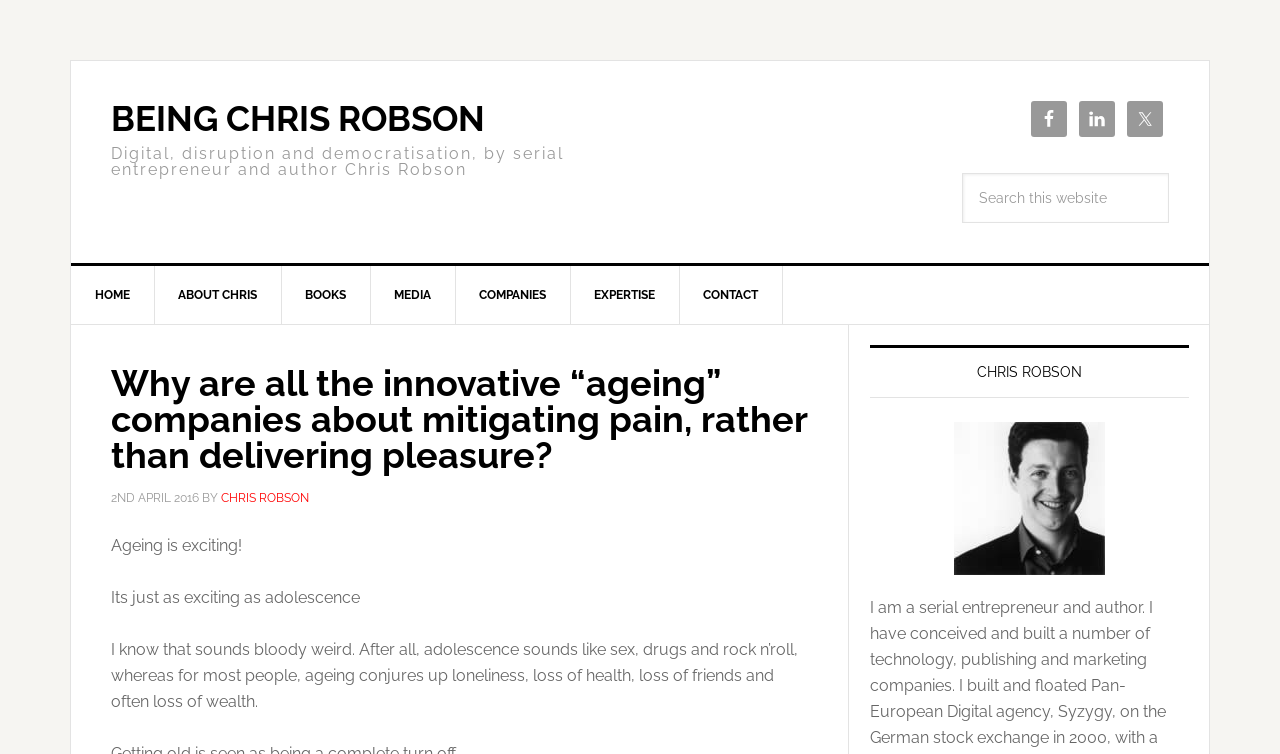Locate the bounding box coordinates of the clickable area needed to fulfill the instruction: "Go to the home page".

[0.055, 0.353, 0.121, 0.43]